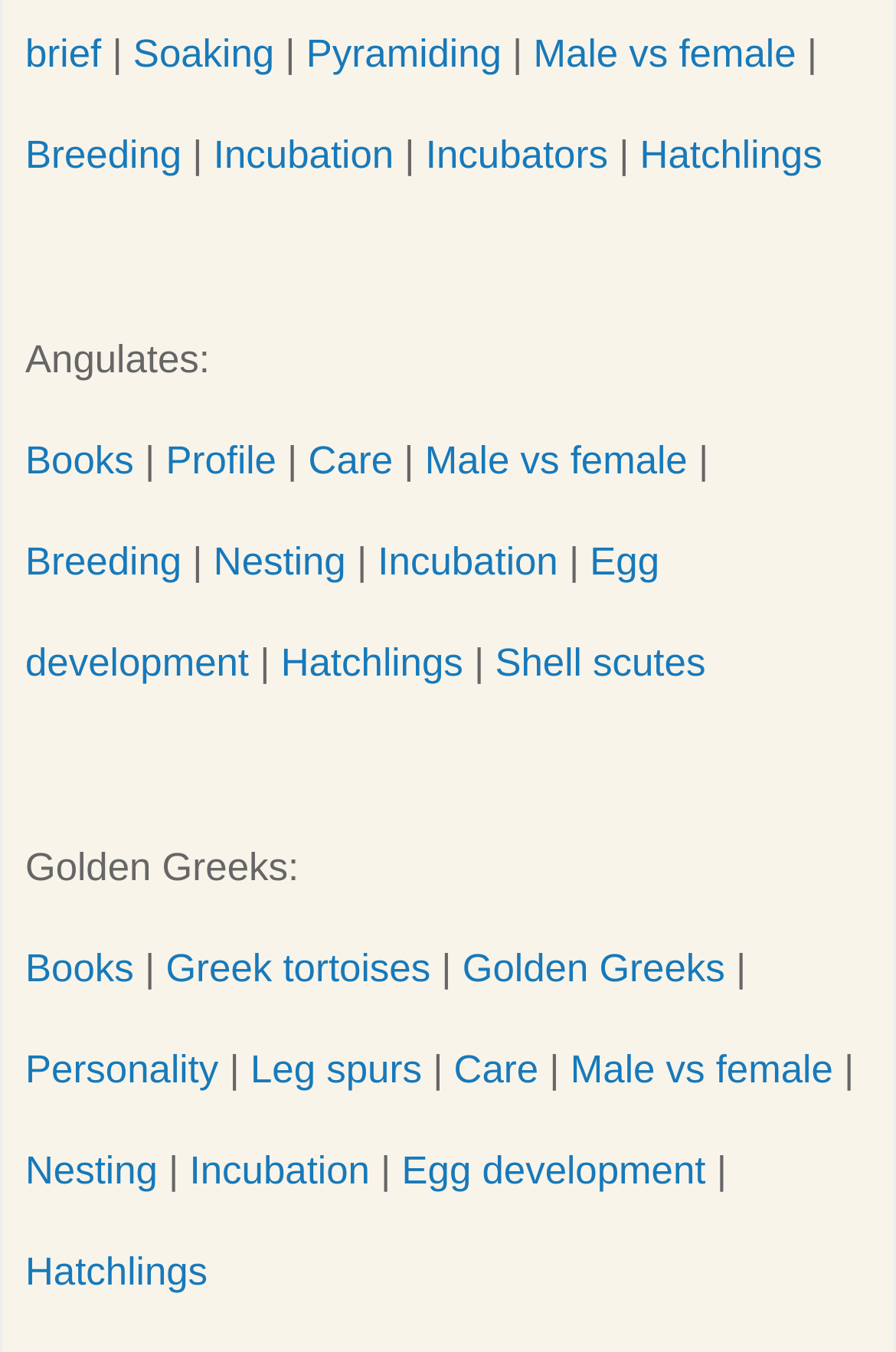Please determine the bounding box coordinates of the element to click in order to execute the following instruction: "Click on Soaking". The coordinates should be four float numbers between 0 and 1, specified as [left, top, right, bottom].

[0.149, 0.024, 0.306, 0.056]